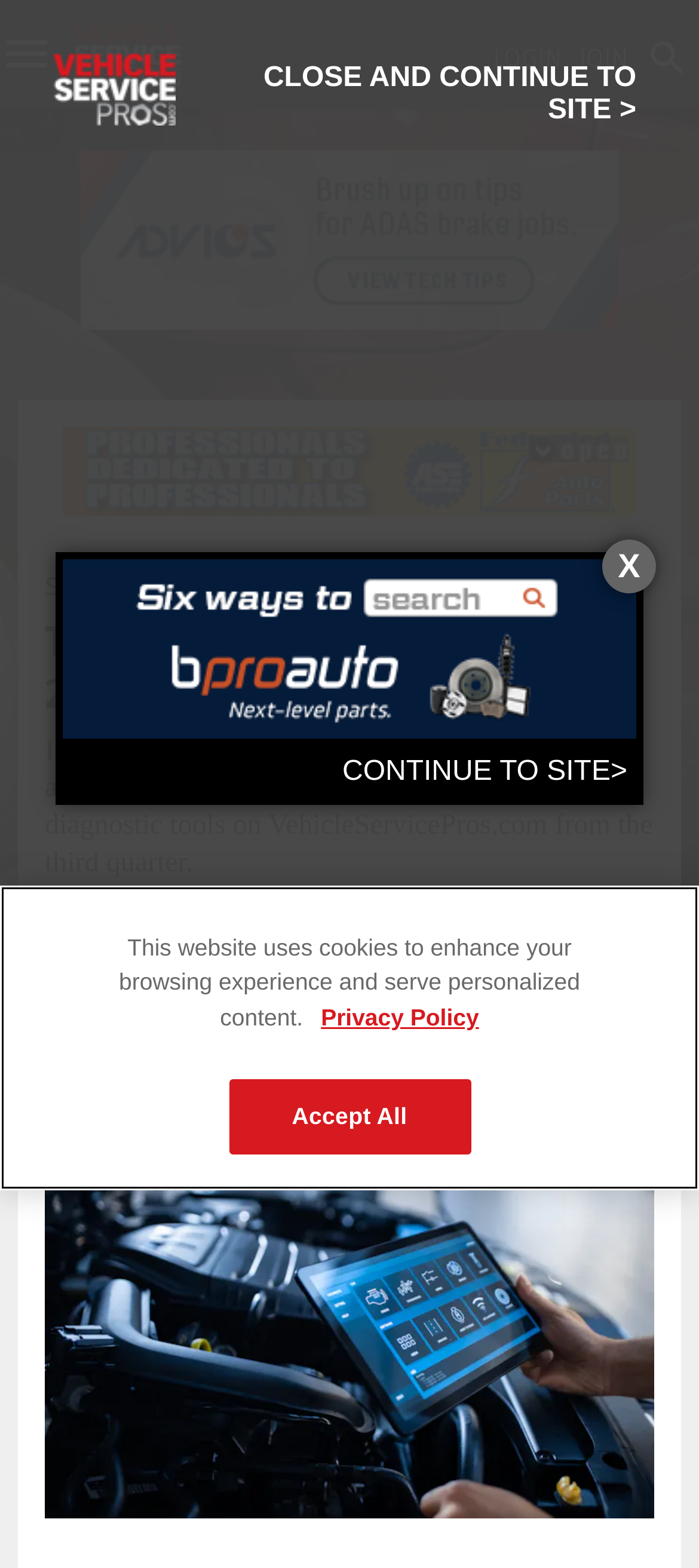Answer the question using only a single word or phrase: 
What is the topic of the webpage?

Diagnostic tools